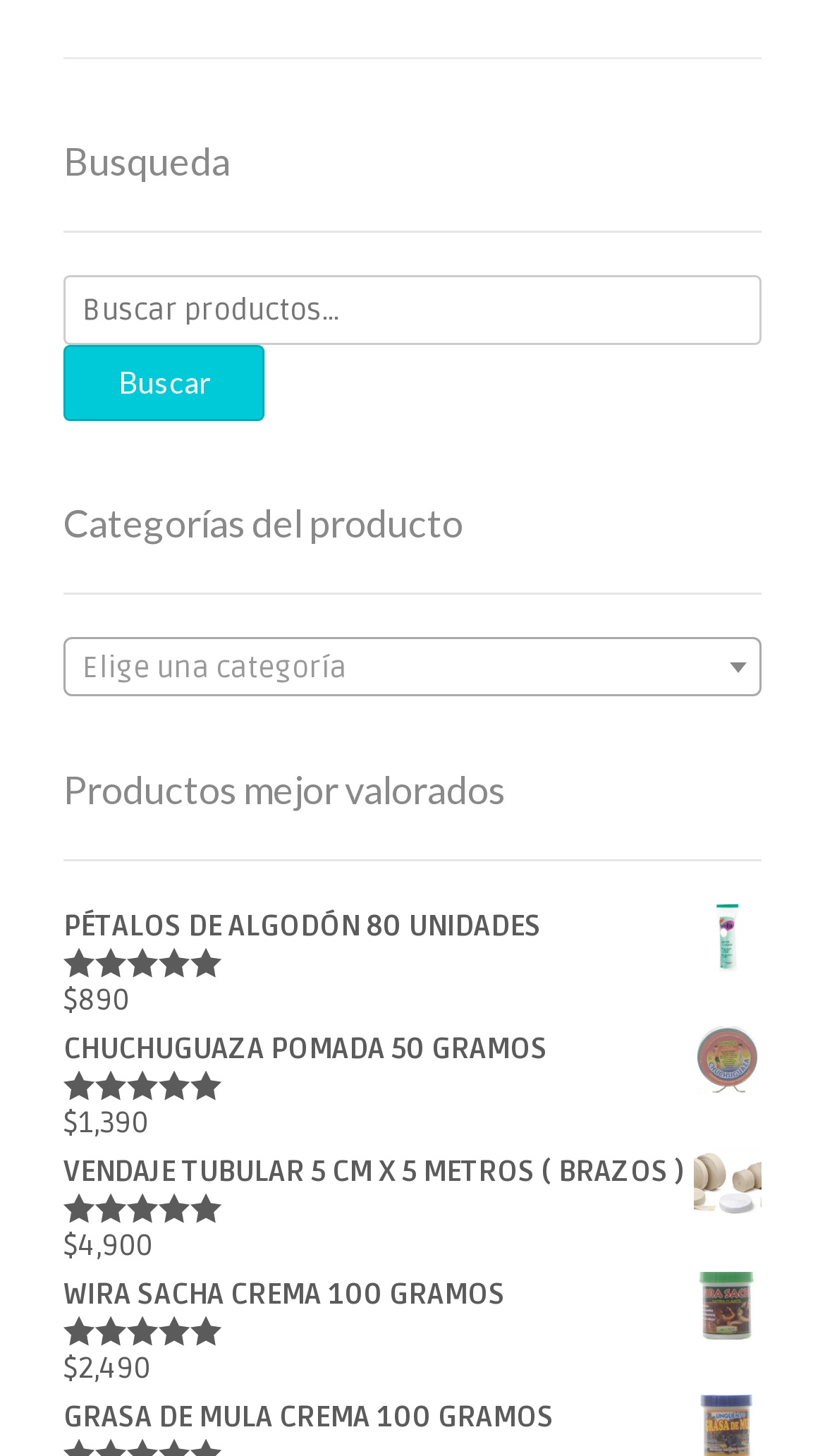What is the highest price of the products listed?
Using the image as a reference, give a one-word or short phrase answer.

$4,900